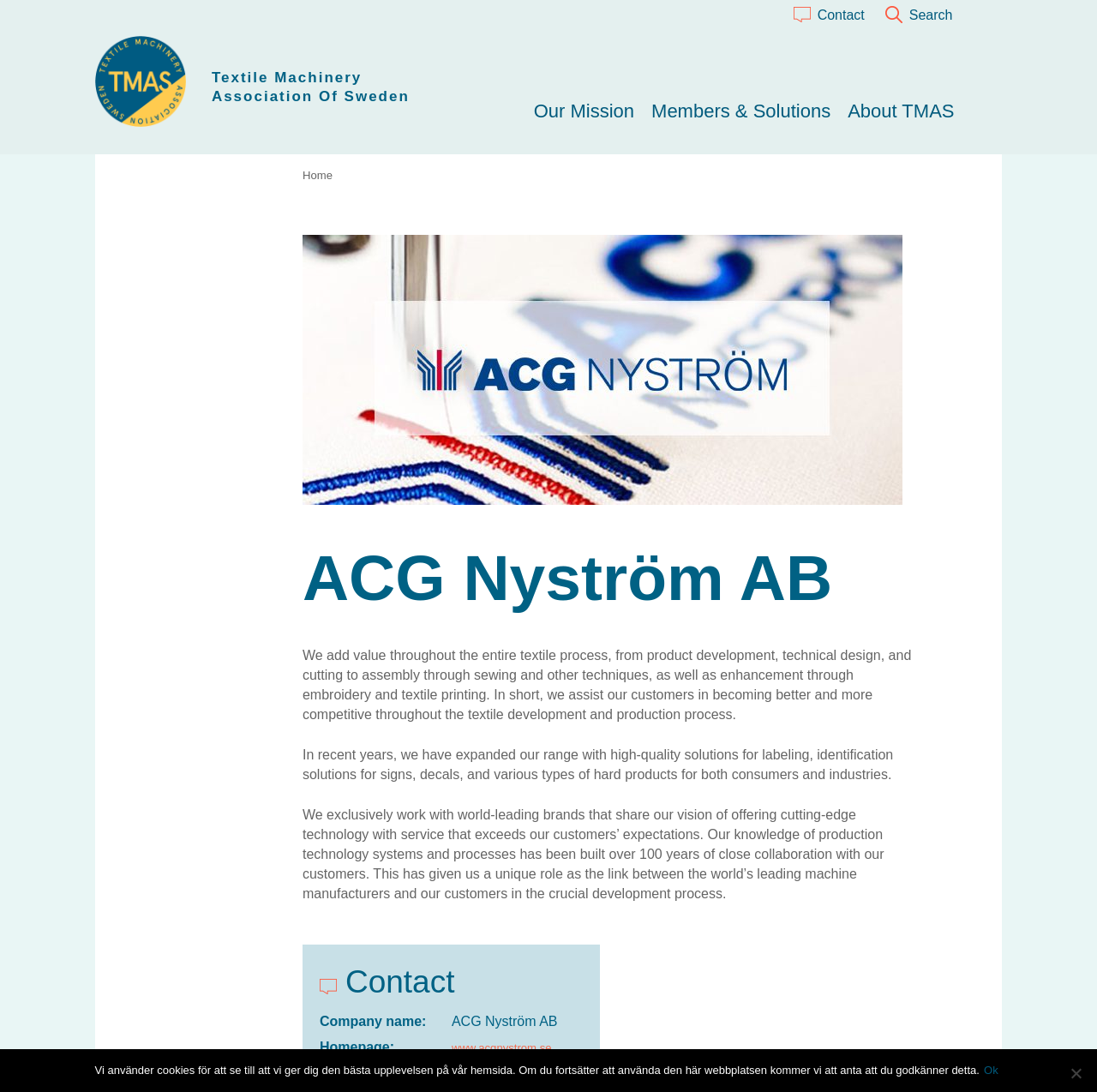What is the name of the company?
Use the image to give a comprehensive and detailed response to the question.

The company name can be found in the header section of the webpage, where it is written in a large font size. It is also mentioned in the contact information section at the bottom of the page.